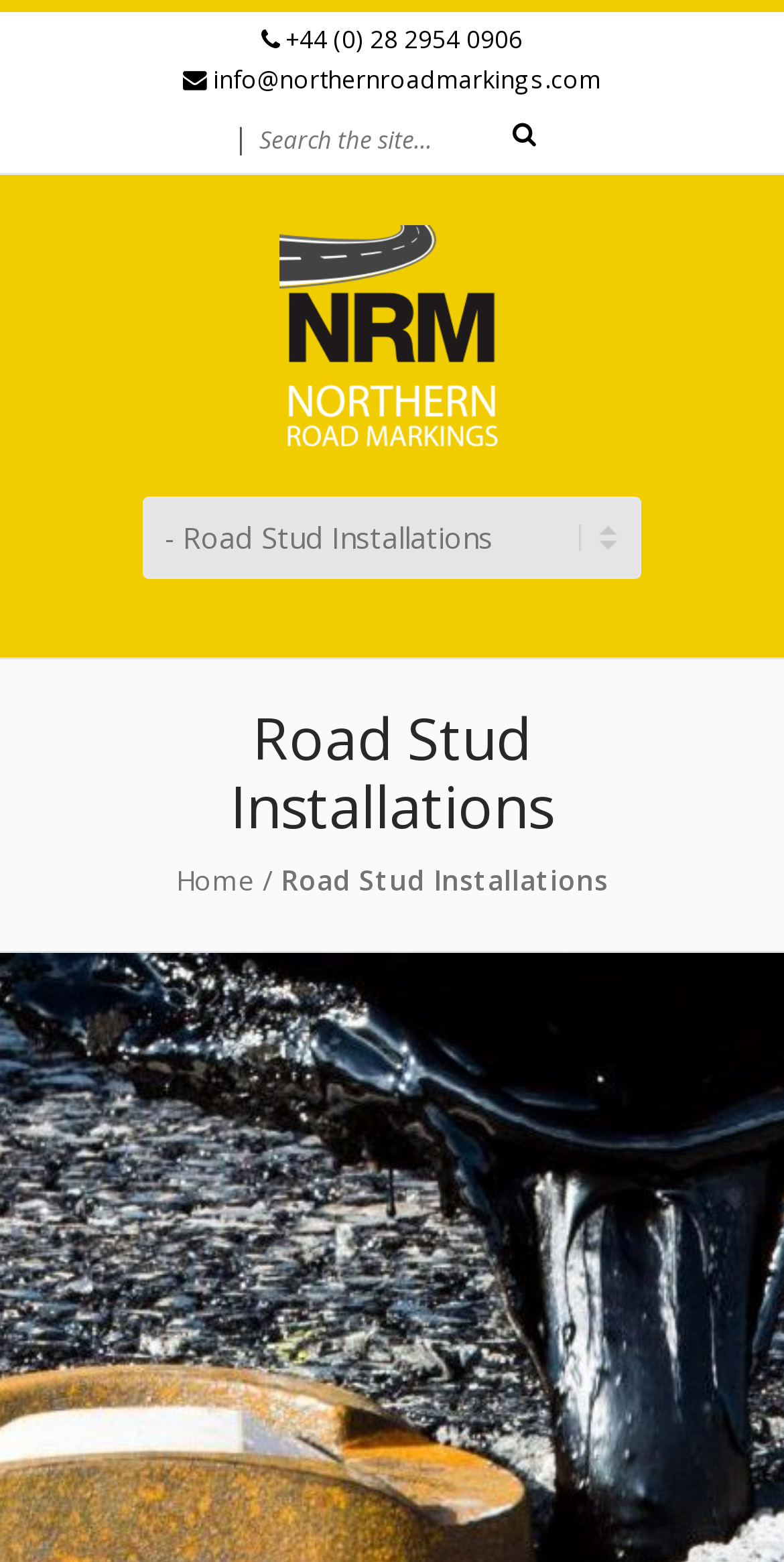Answer the following query with a single word or phrase:
What is the company name on the webpage?

Northern Road Markings